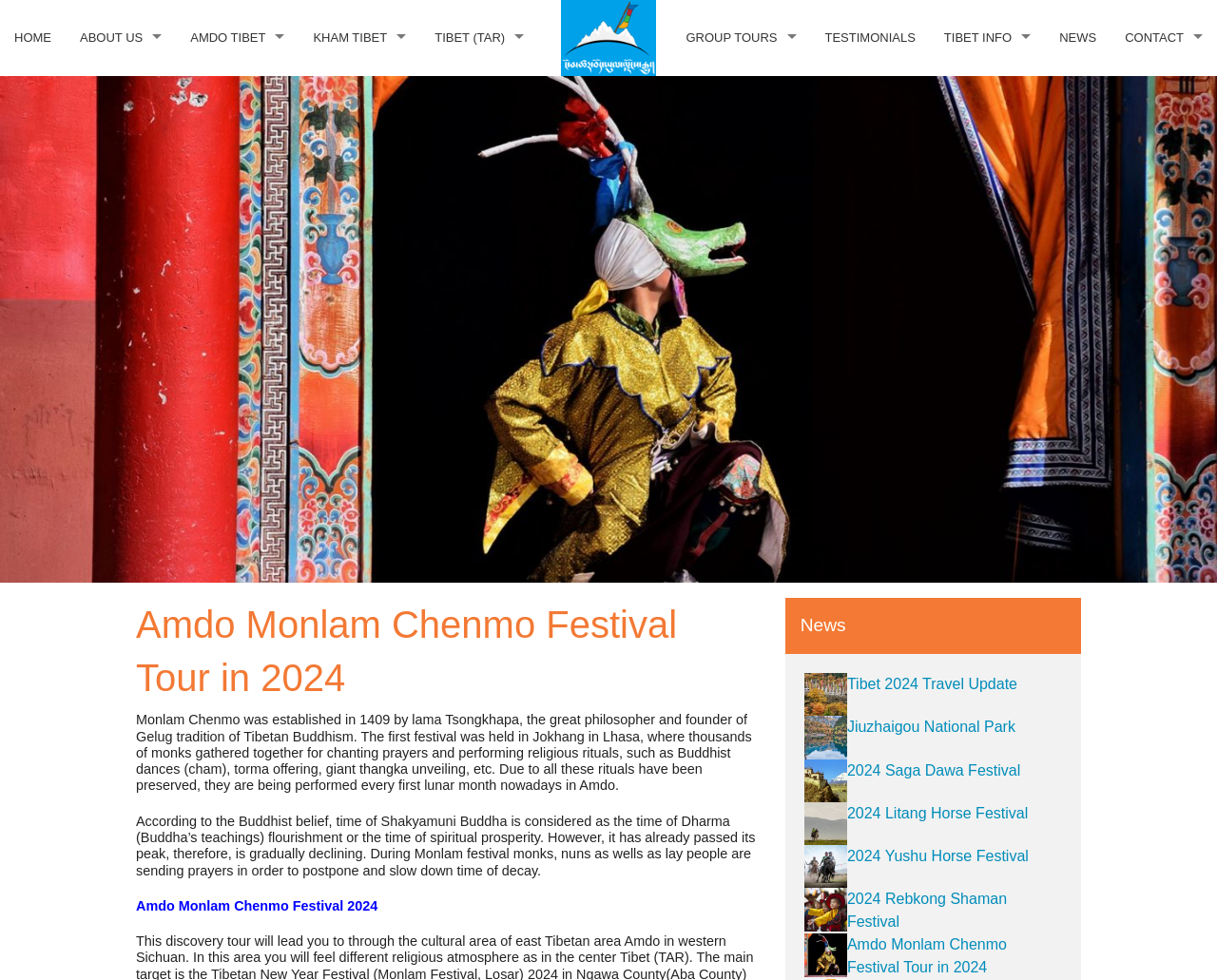What is the purpose of Monlam Chenmo Festival?
Please provide a single word or phrase in response based on the screenshot.

Sending prayers